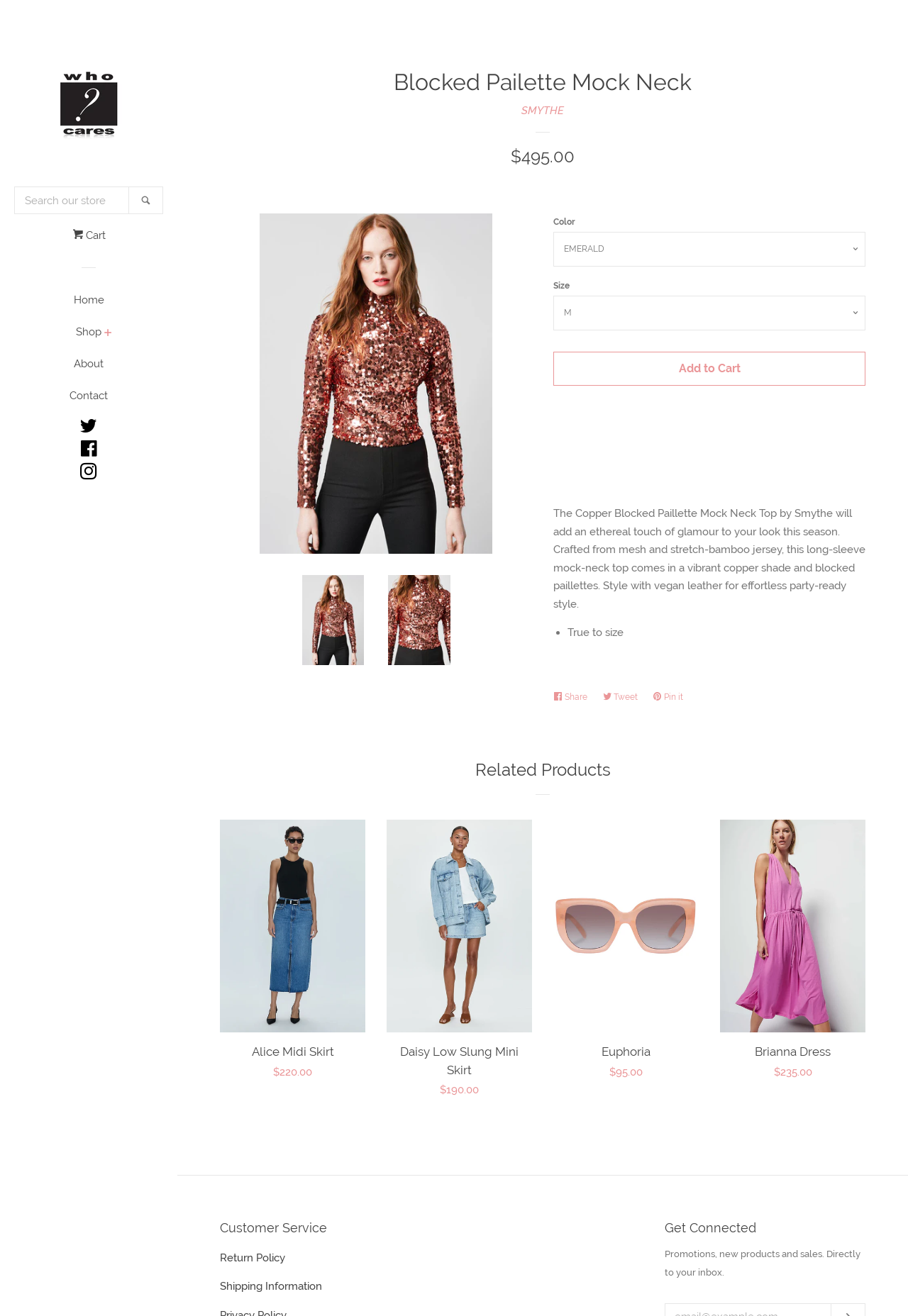What is the price of the Blocked Pailette Mock Neck Top?
Using the information from the image, answer the question thoroughly.

The price of the Blocked Pailette Mock Neck Top can be found in the product information section, where it is listed as 'Regular price $495.00'.